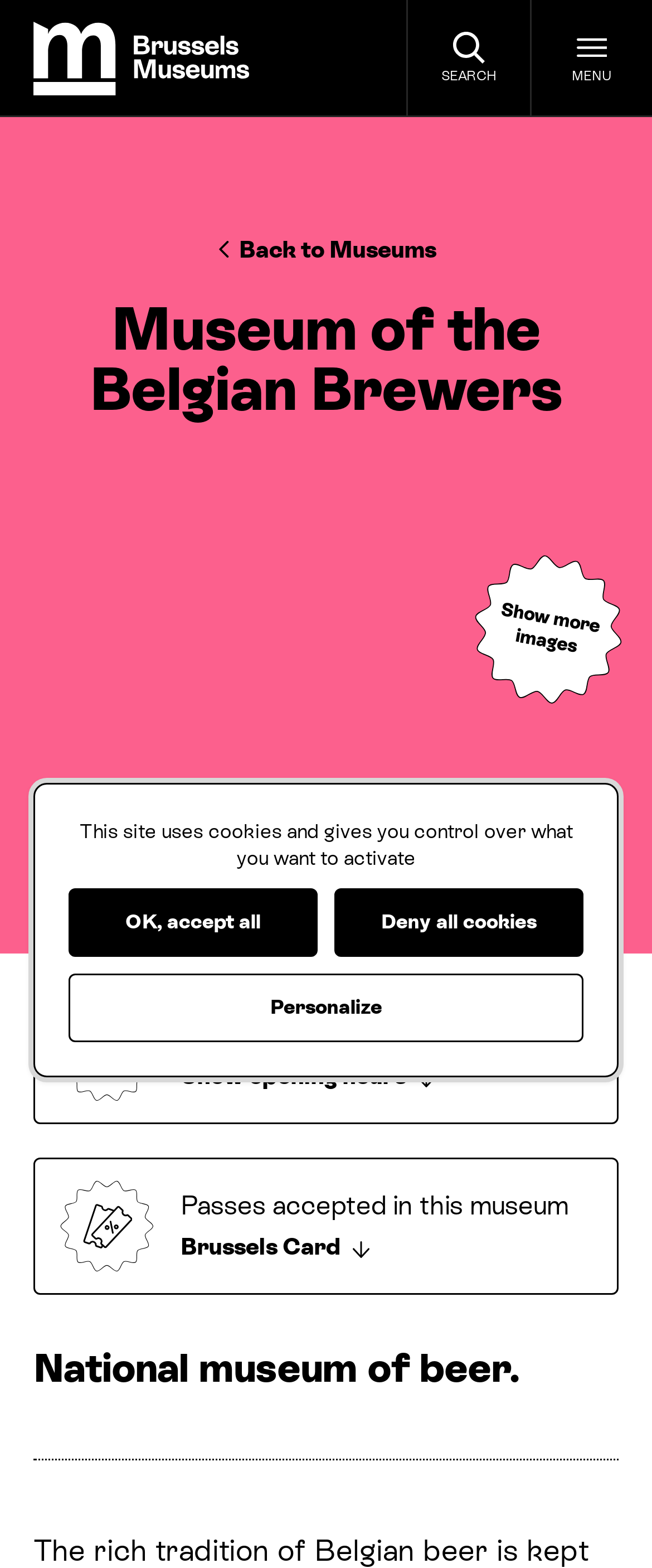Provide a brief response to the question using a single word or phrase: 
What is the purpose of the 'SEARCH' button?

To search the website